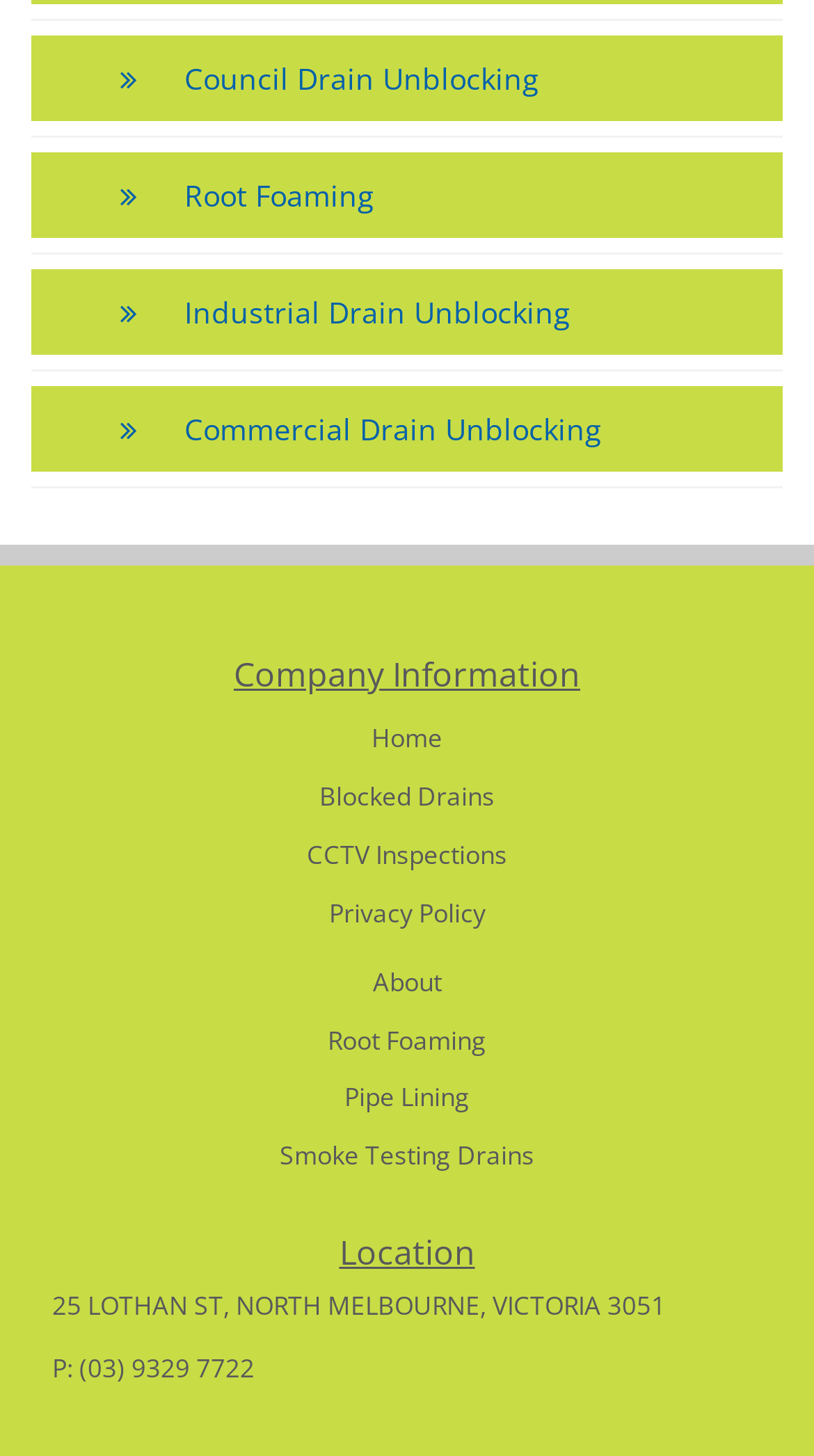What is the purpose of the separators on the webpage?
Refer to the image and provide a detailed answer to the question.

I inferred the purpose of the separators on the webpage by looking at their positions and orientations. The separators are horizontal lines that separate different sections of the webpage, such as the 'Company Information' section and the 'Location' section. They help to visually distinguish between different parts of the webpage.